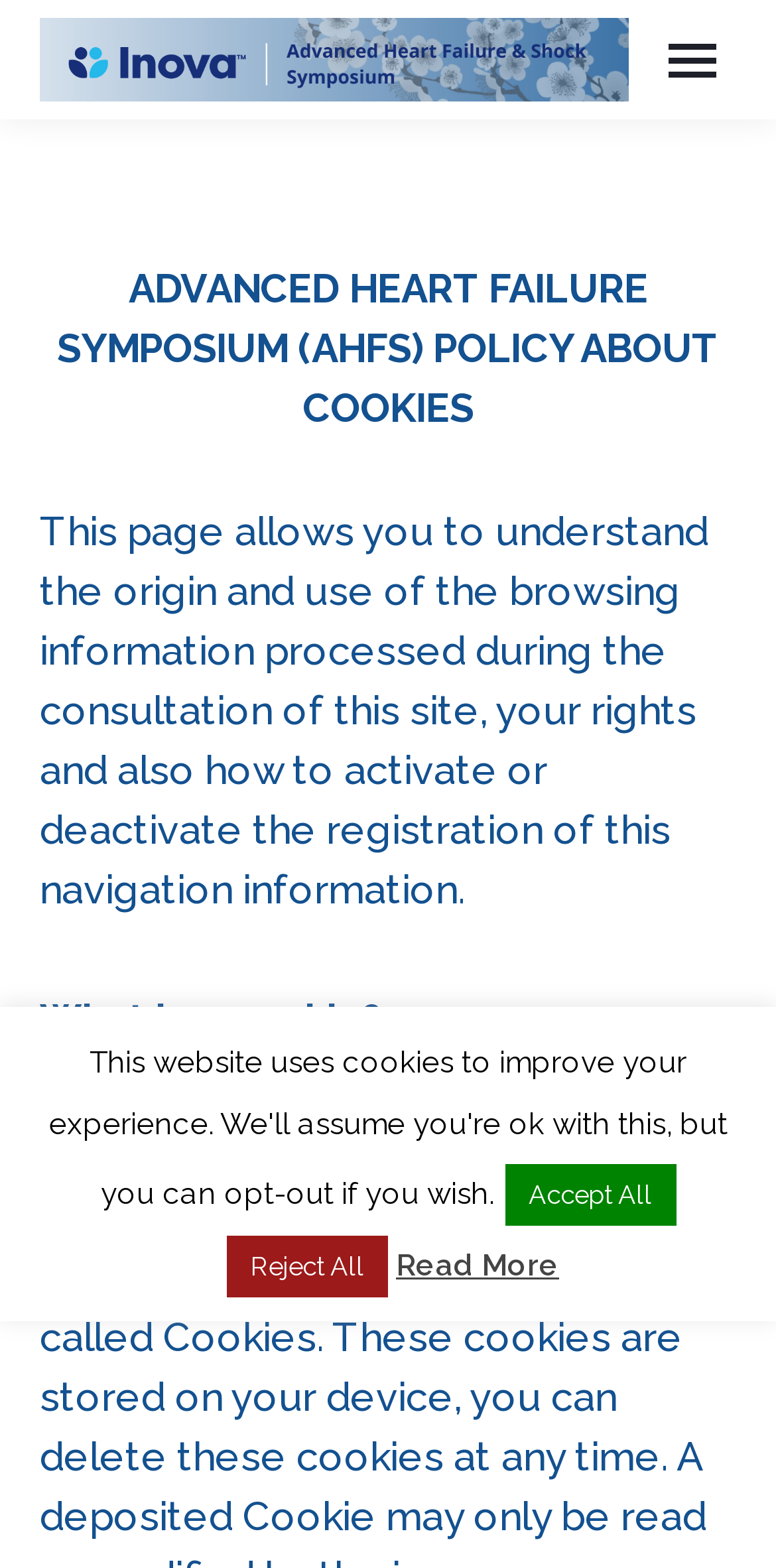What is the first section of the webpage about?
Please provide a comprehensive answer to the question based on the webpage screenshot.

The first section of the webpage is about cookies policy, as indicated by the StaticText 'ADVANCED HEART FAILURE SYMPOSIUM (AHFS) POLICY ABOUT COOKIES', which suggests that the webpage is explaining the cookies policy of the Advanced Heart Failure Symposium.